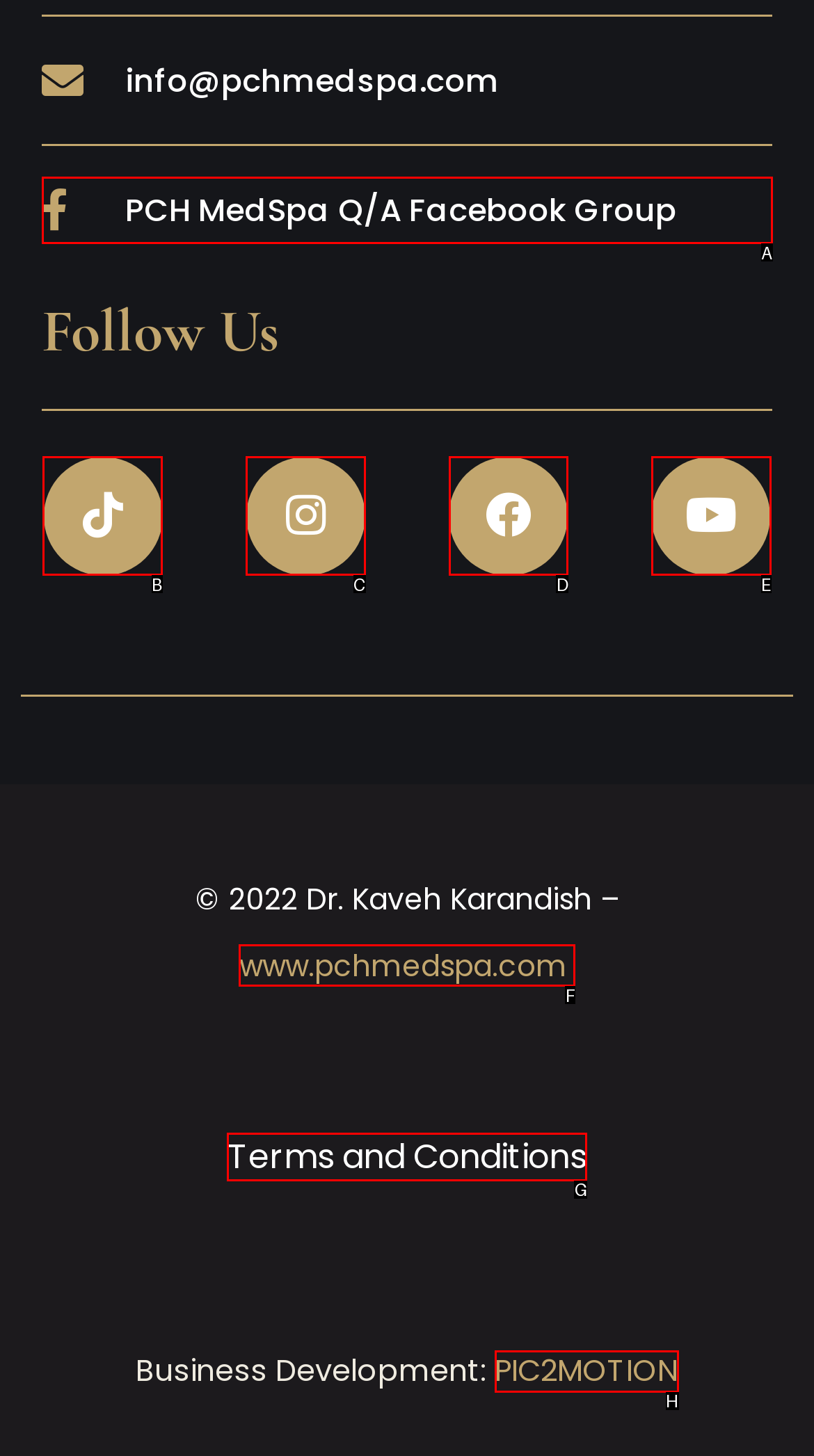Select the correct option from the given choices to perform this task: Read the Terms and Conditions. Provide the letter of that option.

G